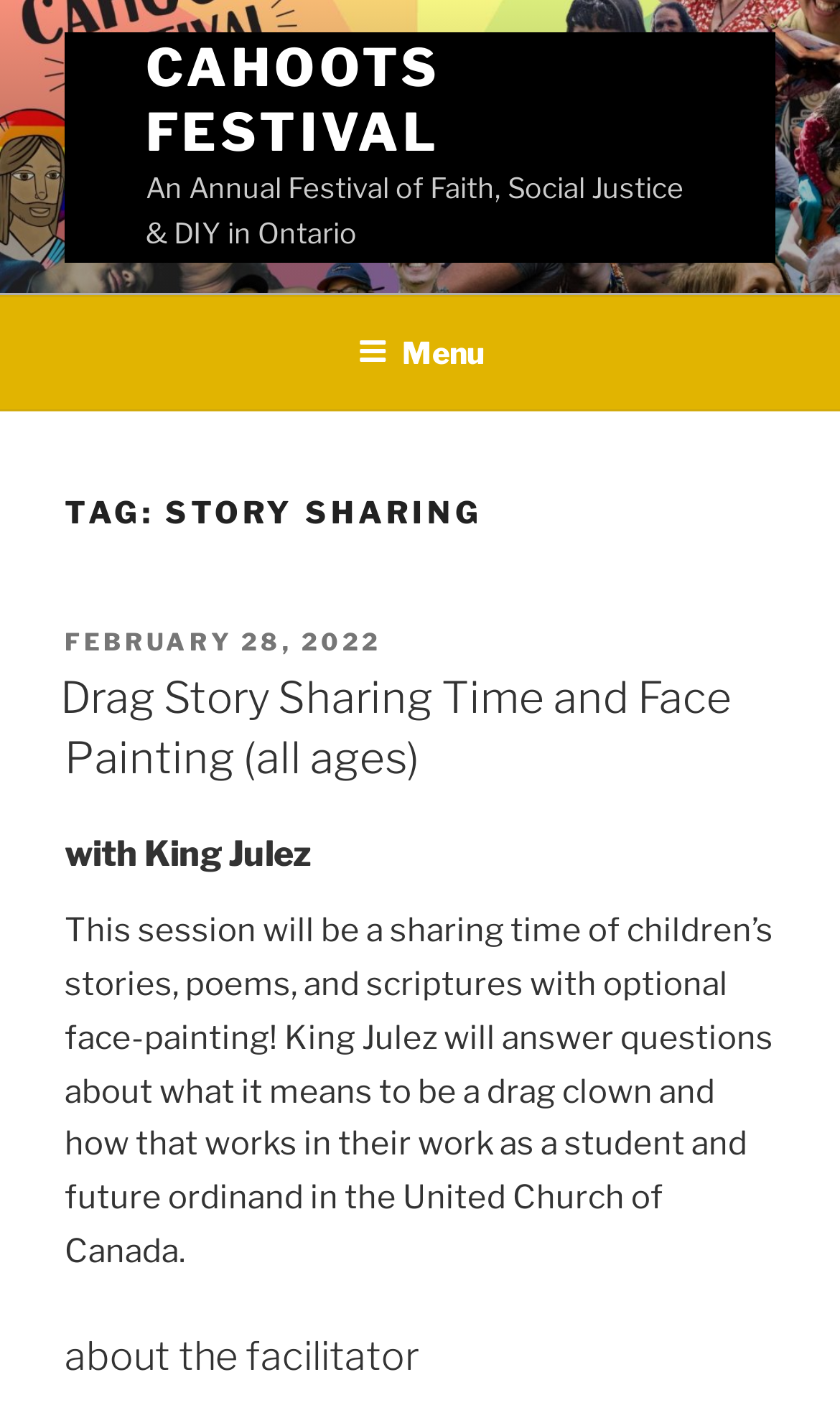Using the information shown in the image, answer the question with as much detail as possible: What is the topic of the story sharing session?

The topic of the story sharing session can be inferred from the description of the session, which mentions 'a sharing time of children’s stories, poems, and scriptures with optional face-painting!'.